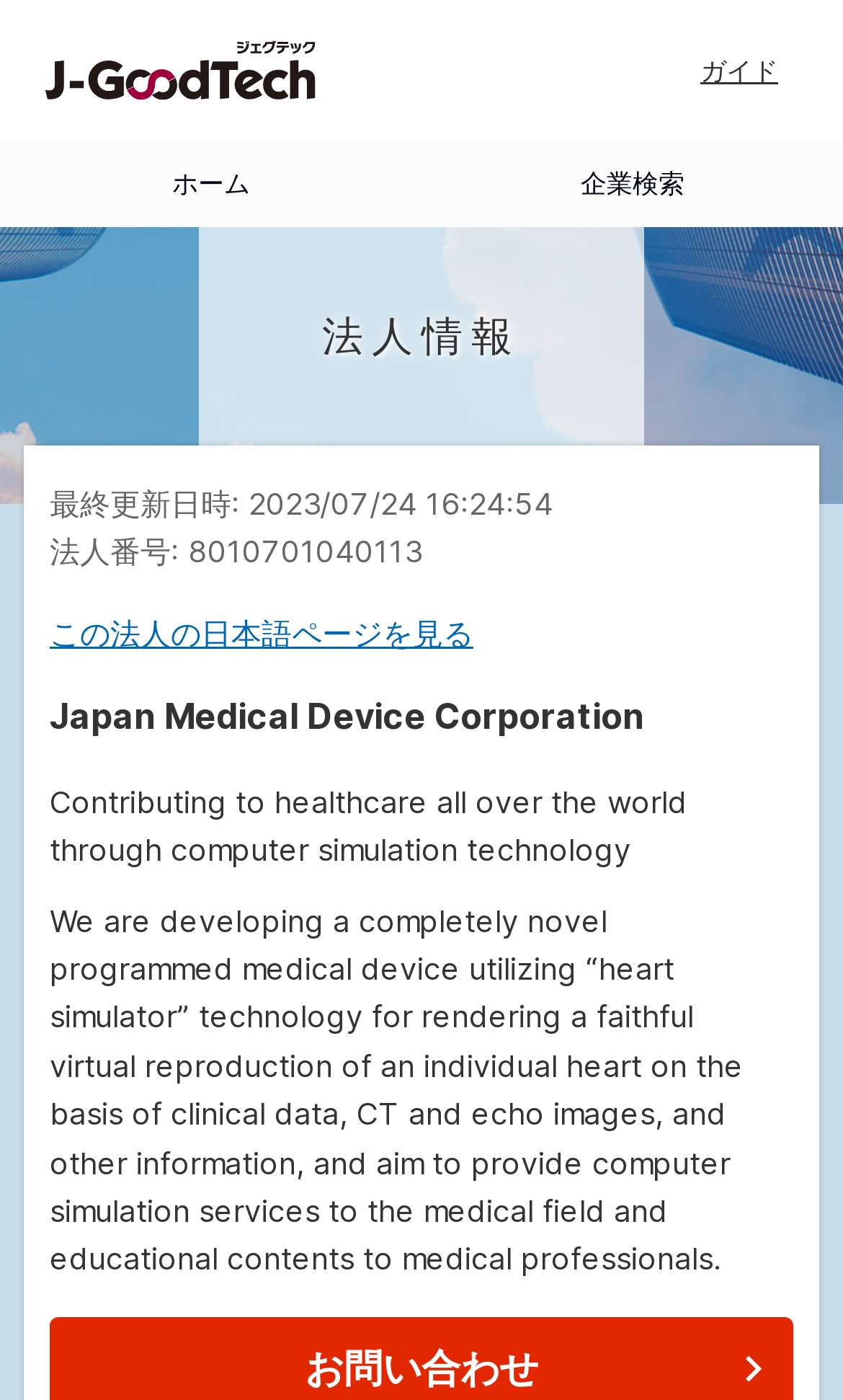What is the corporation's registration number?
Use the information from the image to give a detailed answer to the question.

I found the '法人番号' section under '法人情報', which displays the registration number '8010701040113'.